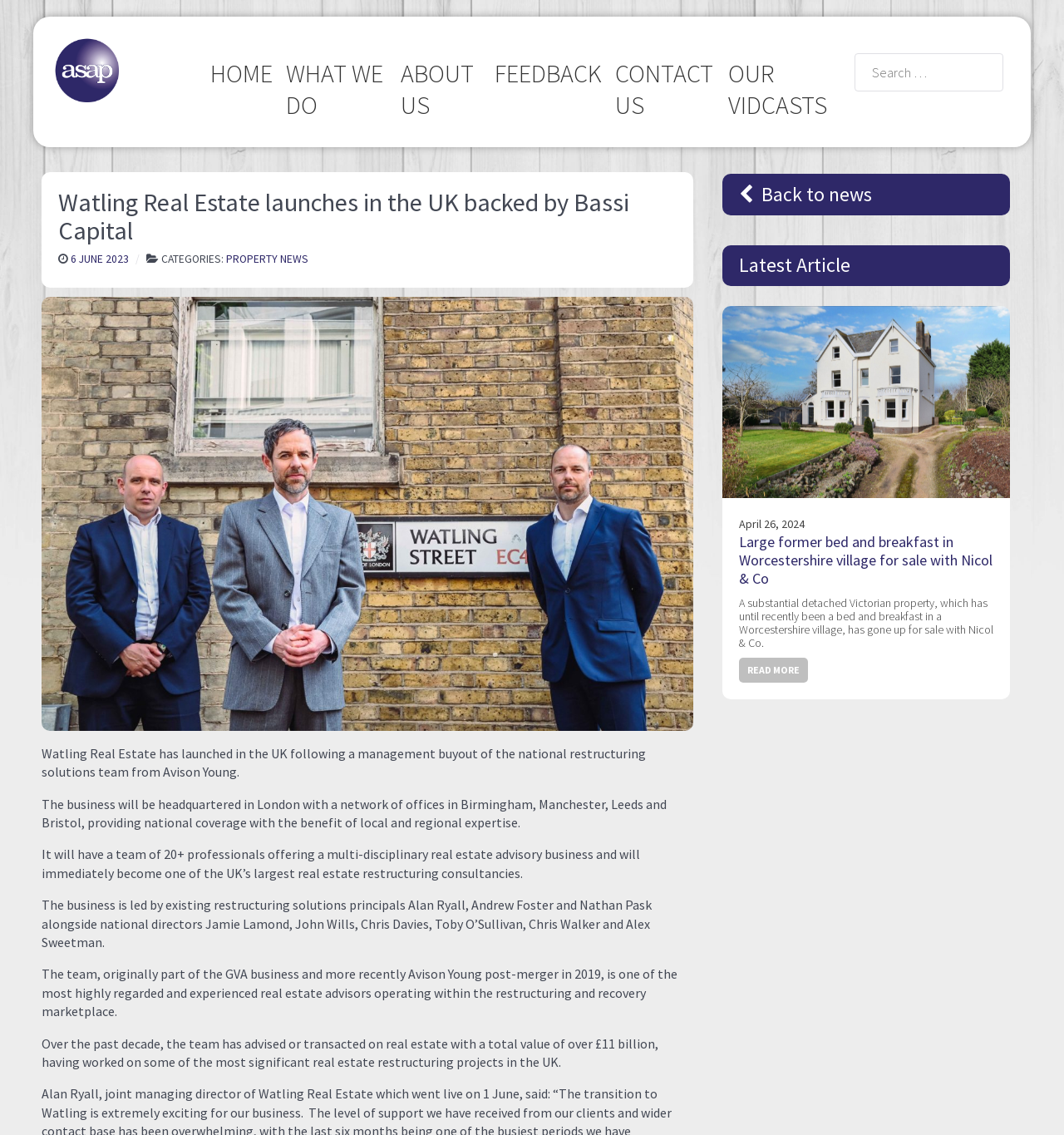From the details in the image, provide a thorough response to the question: What is the date of the latest article?

The latest article section on the webpage provides the date 'April 26, 2024' along with the article title and content. This date is associated with the latest article on the webpage.